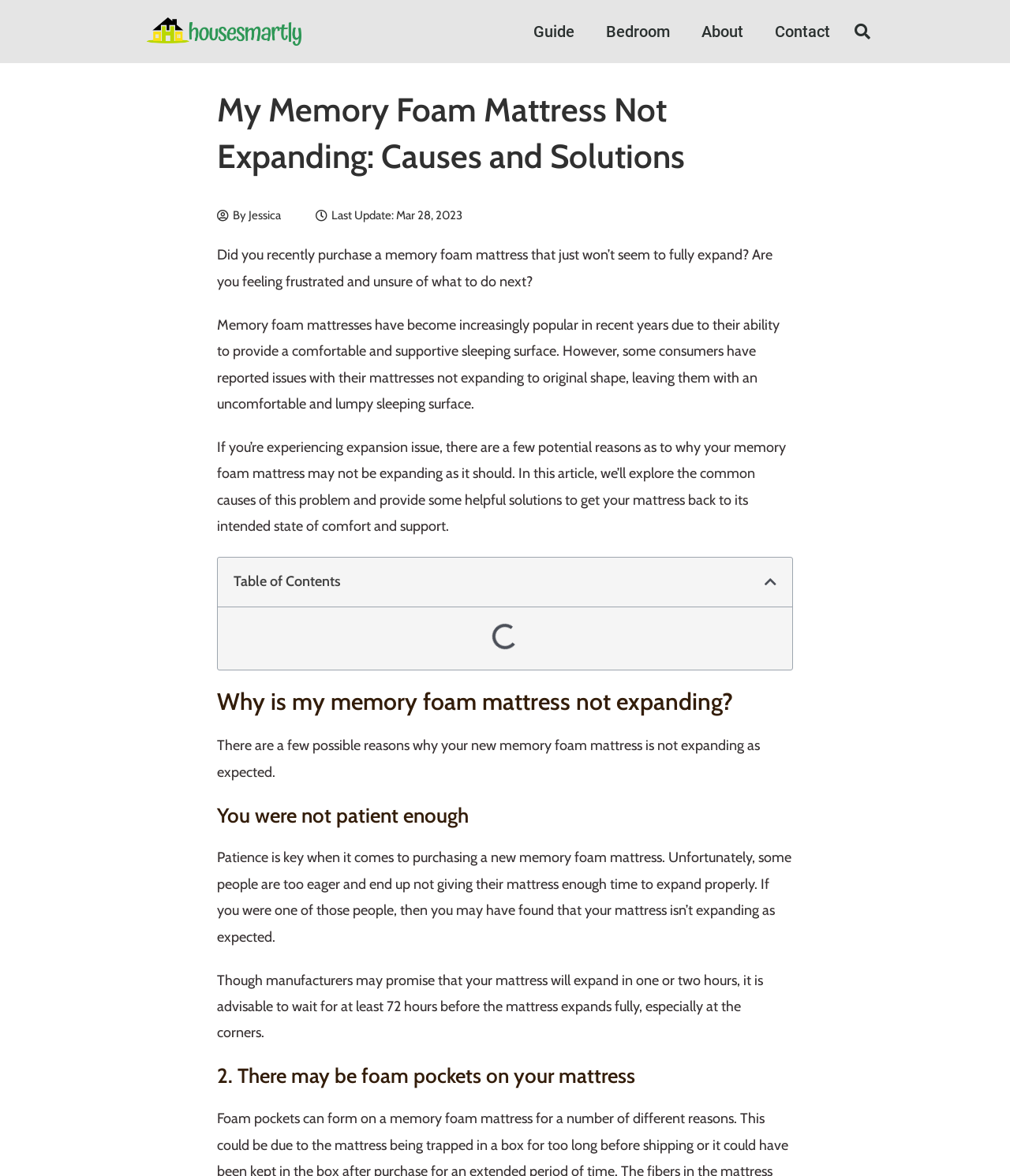Please provide a comprehensive response to the question based on the details in the image: What is the last update date of this article?

The last update date is mentioned in the text 'Last Update: Mar 28, 2023' which is located below the main heading.